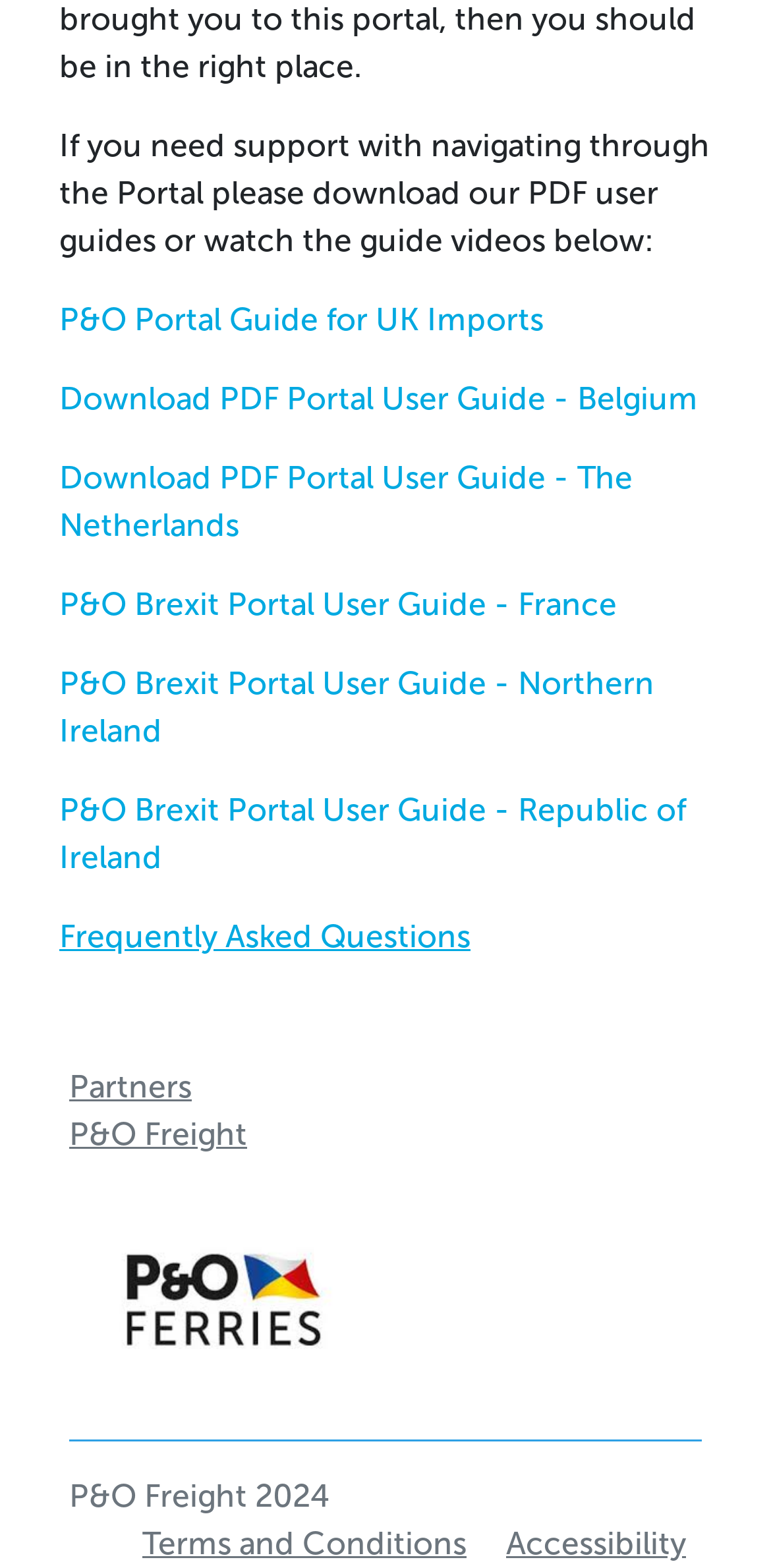What is the name of the company?
Please describe in detail the information shown in the image to answer the question.

I found the company name 'P&O Freight' in the footer section, which is also mentioned in the static text 'P&O Freight 2024'.